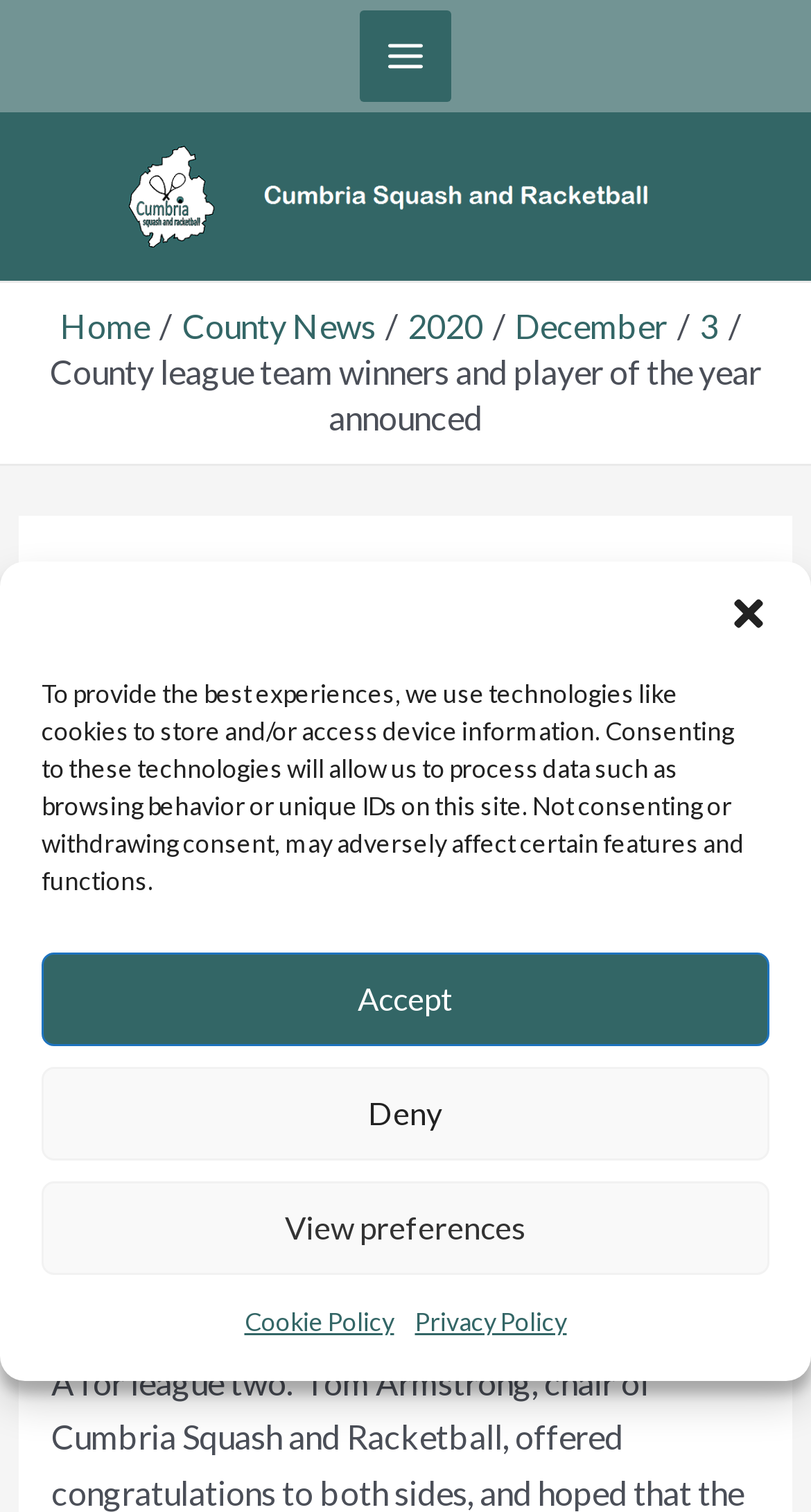Locate the bounding box coordinates of the element's region that should be clicked to carry out the following instruction: "Go to home page". The coordinates need to be four float numbers between 0 and 1, i.e., [left, top, right, bottom].

[0.074, 0.202, 0.185, 0.228]